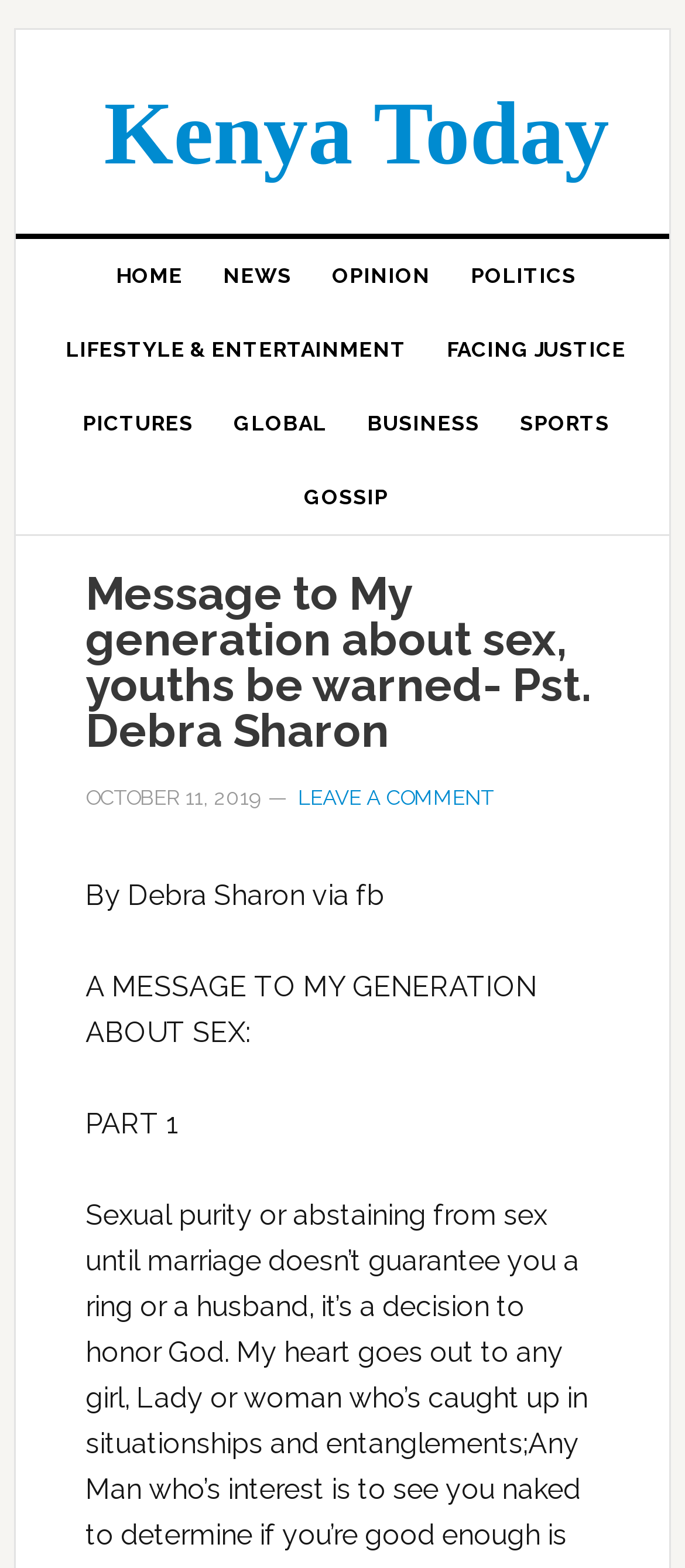Carefully examine the image and provide an in-depth answer to the question: What is the author of the article?

The author of the article is mentioned in the text 'By Debra Sharon via fb' which is located below the main heading of the webpage.